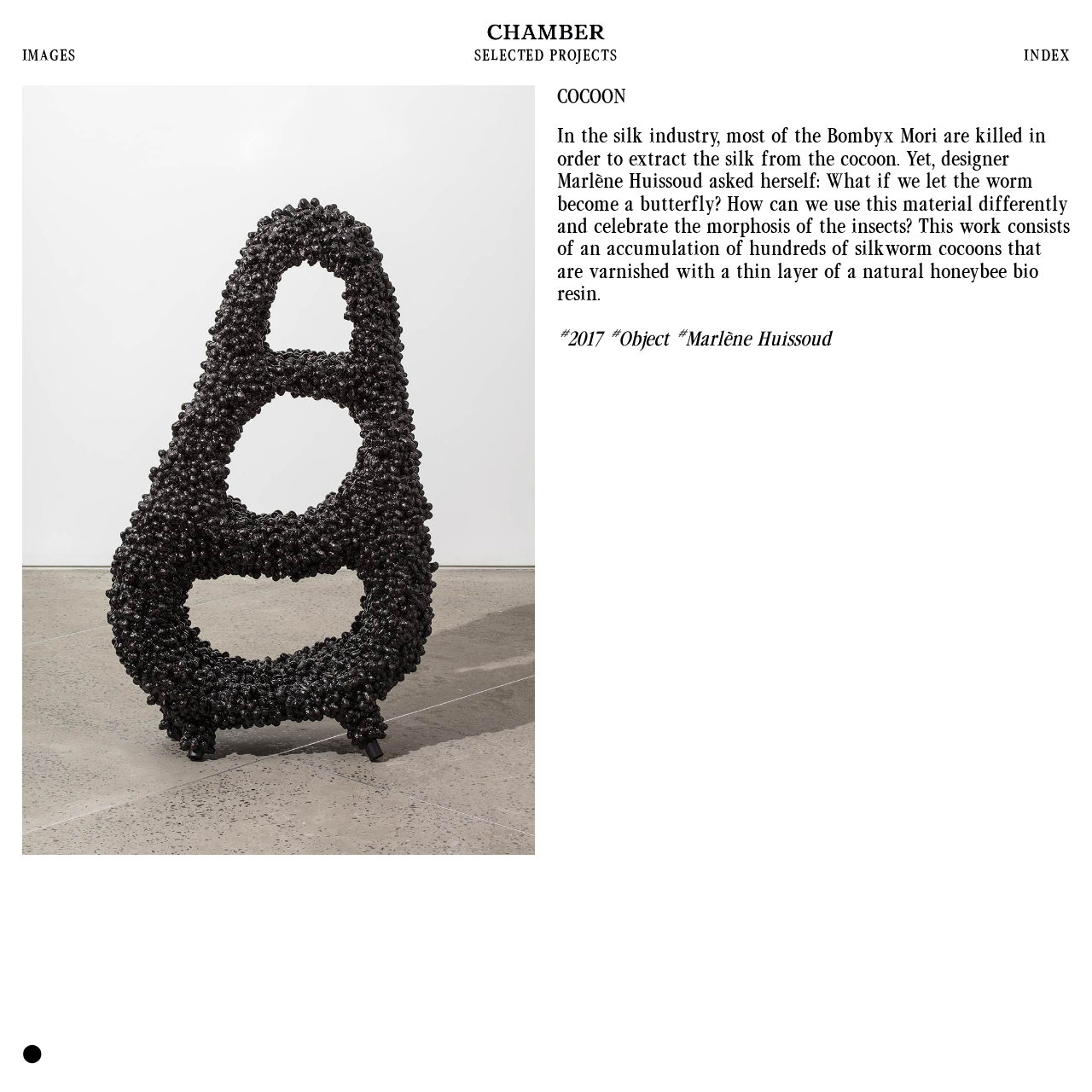What is the year of the project?
Please answer the question as detailed as possible.

I found the answer by looking at the text description of the project, which mentions '#2017'.